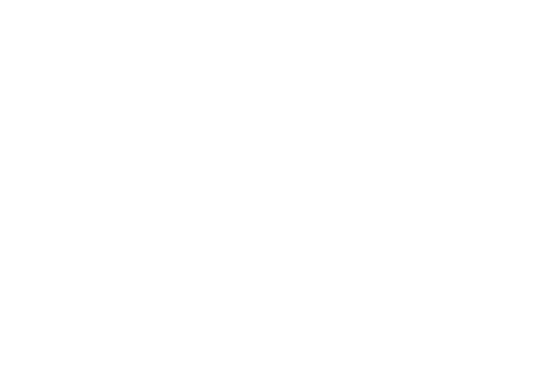What type of experience does Finisterra Travel Ltd offer?
Based on the image, provide your answer in one word or phrase.

Diving adventure